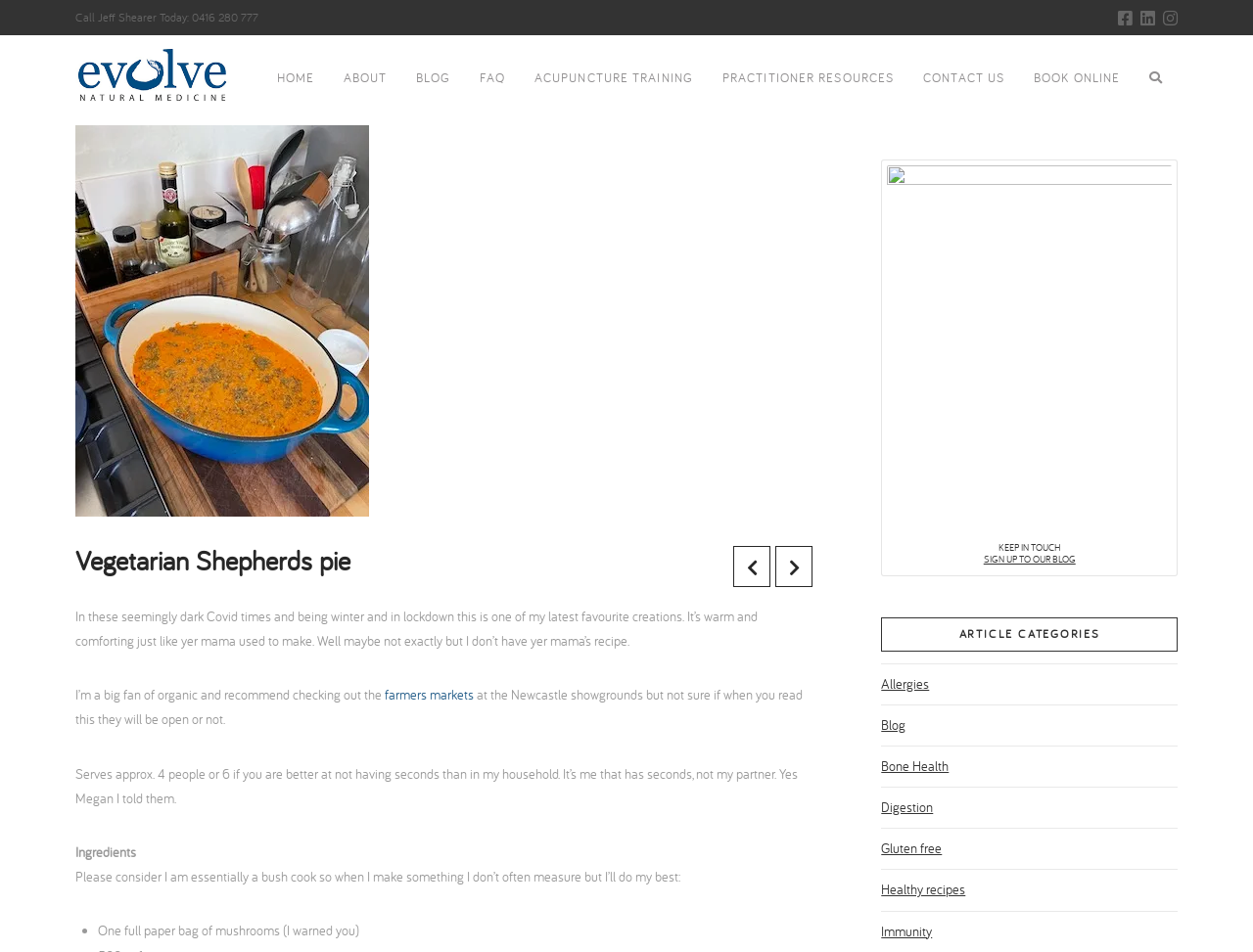Is there an image on the webpage?
Using the image as a reference, answer with just one word or a short phrase.

Yes